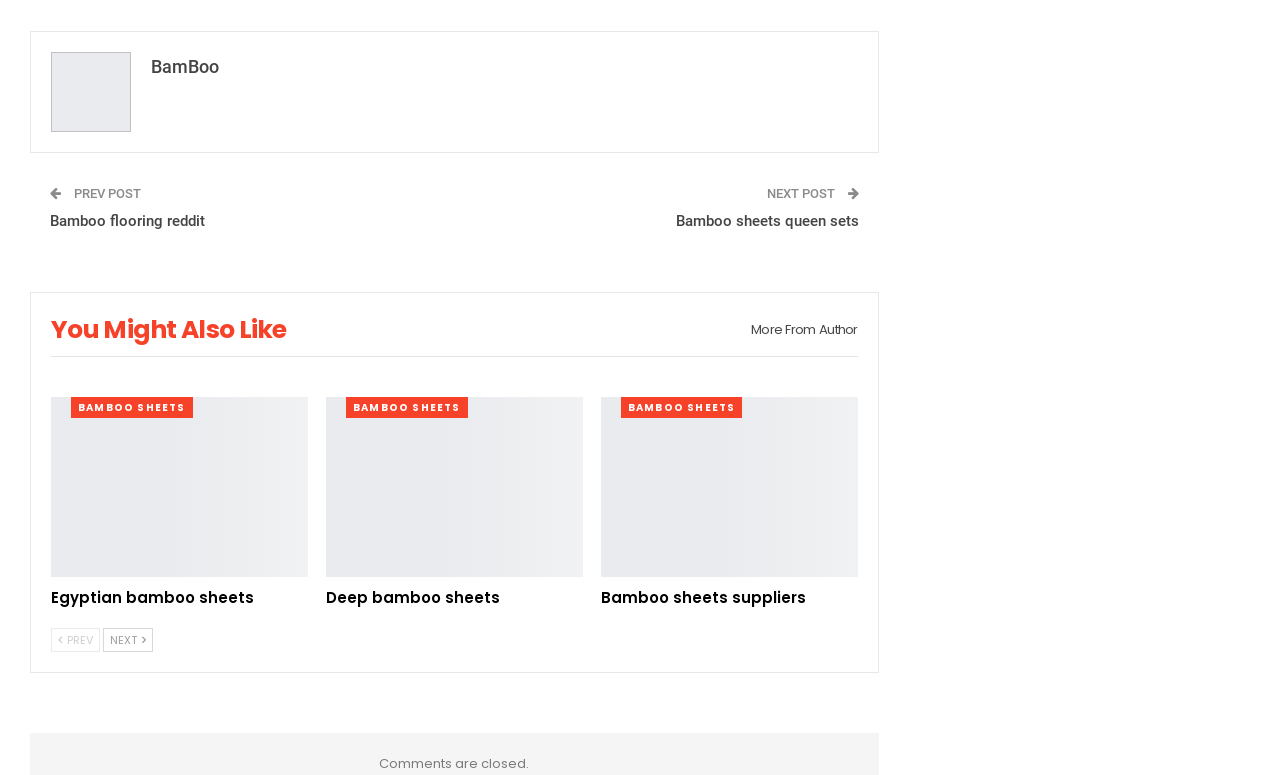Locate the coordinates of the bounding box for the clickable region that fulfills this instruction: "Get a quote from a handyman".

None